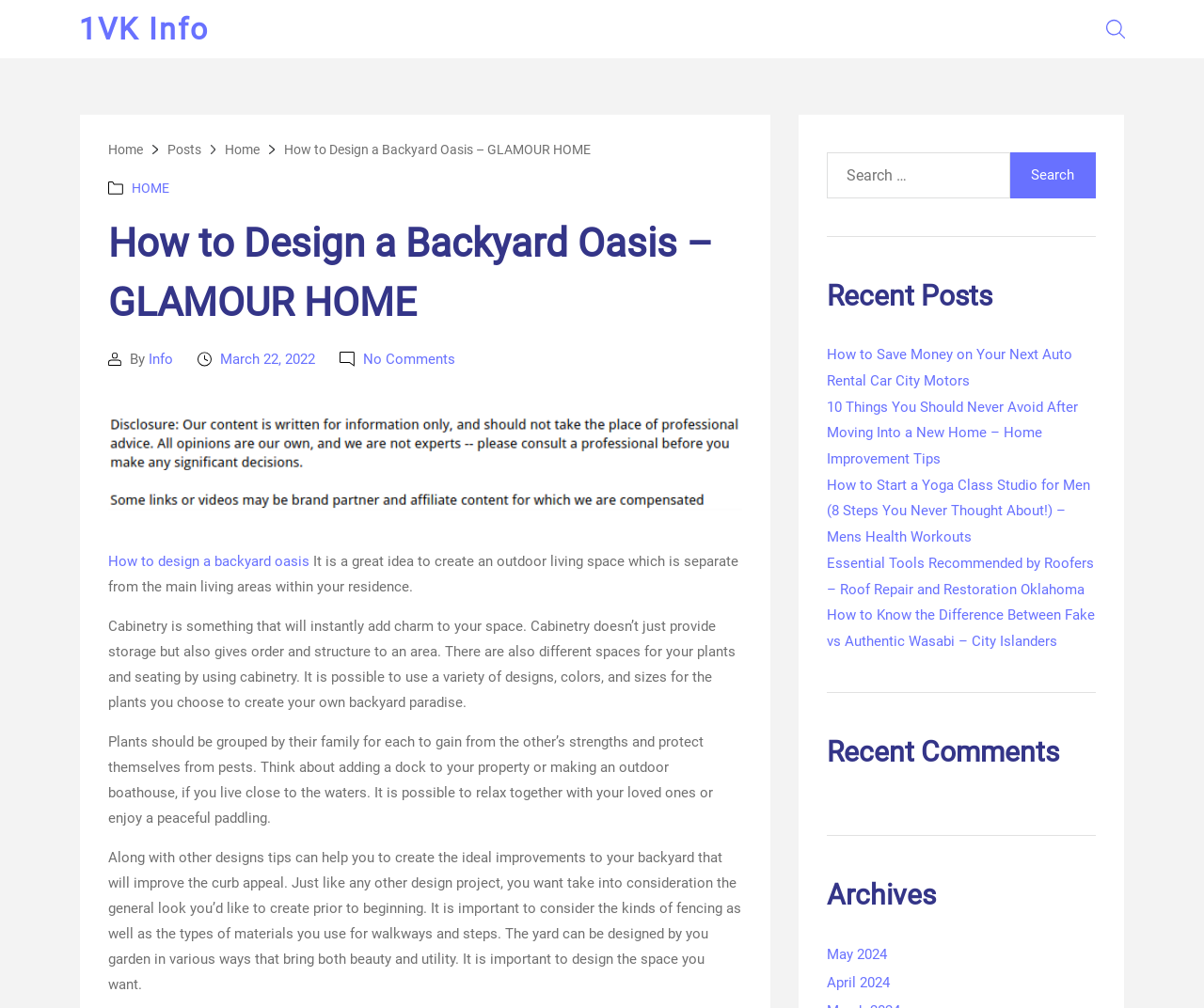Please identify the bounding box coordinates of the element on the webpage that should be clicked to follow this instruction: "View recent posts". The bounding box coordinates should be given as four float numbers between 0 and 1, formatted as [left, top, right, bottom].

[0.687, 0.272, 0.91, 0.314]